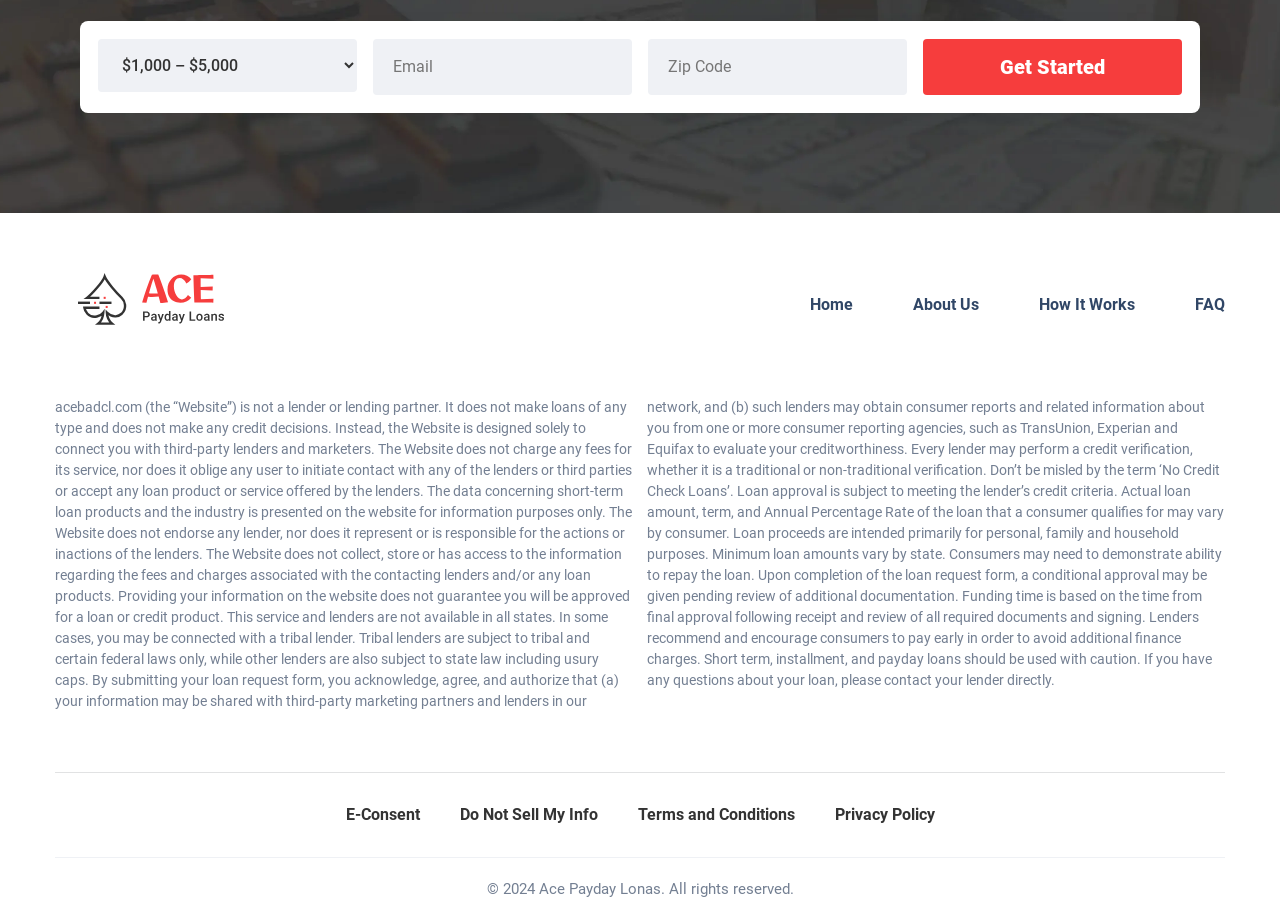Please indicate the bounding box coordinates for the clickable area to complete the following task: "Enter zip code". The coordinates should be specified as four float numbers between 0 and 1, i.e., [left, top, right, bottom].

[0.506, 0.043, 0.709, 0.103]